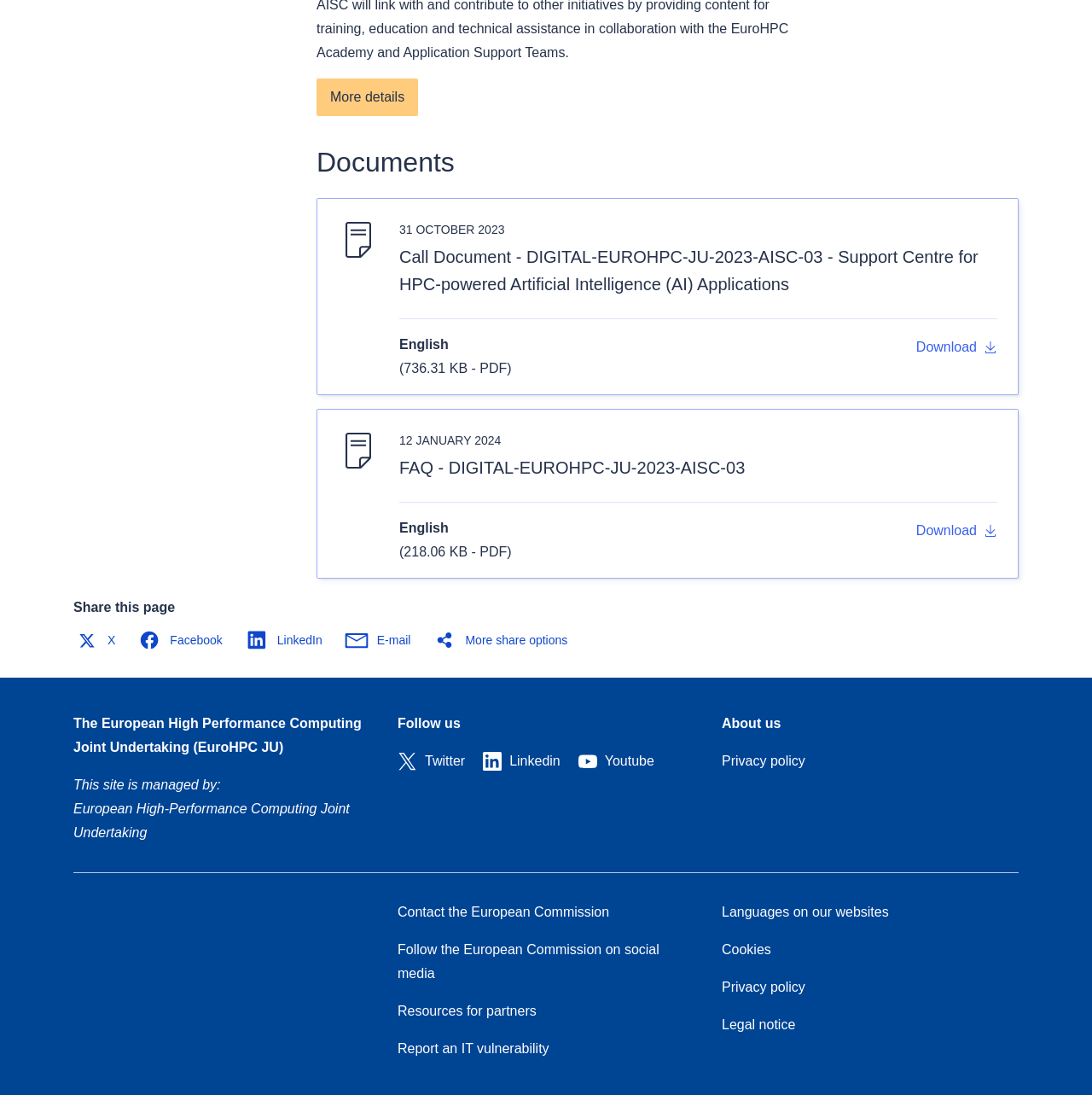Locate the bounding box coordinates of the area that needs to be clicked to fulfill the following instruction: "View the FAQ document". The coordinates should be in the format of four float numbers between 0 and 1, namely [left, top, right, bottom].

[0.839, 0.478, 0.913, 0.492]